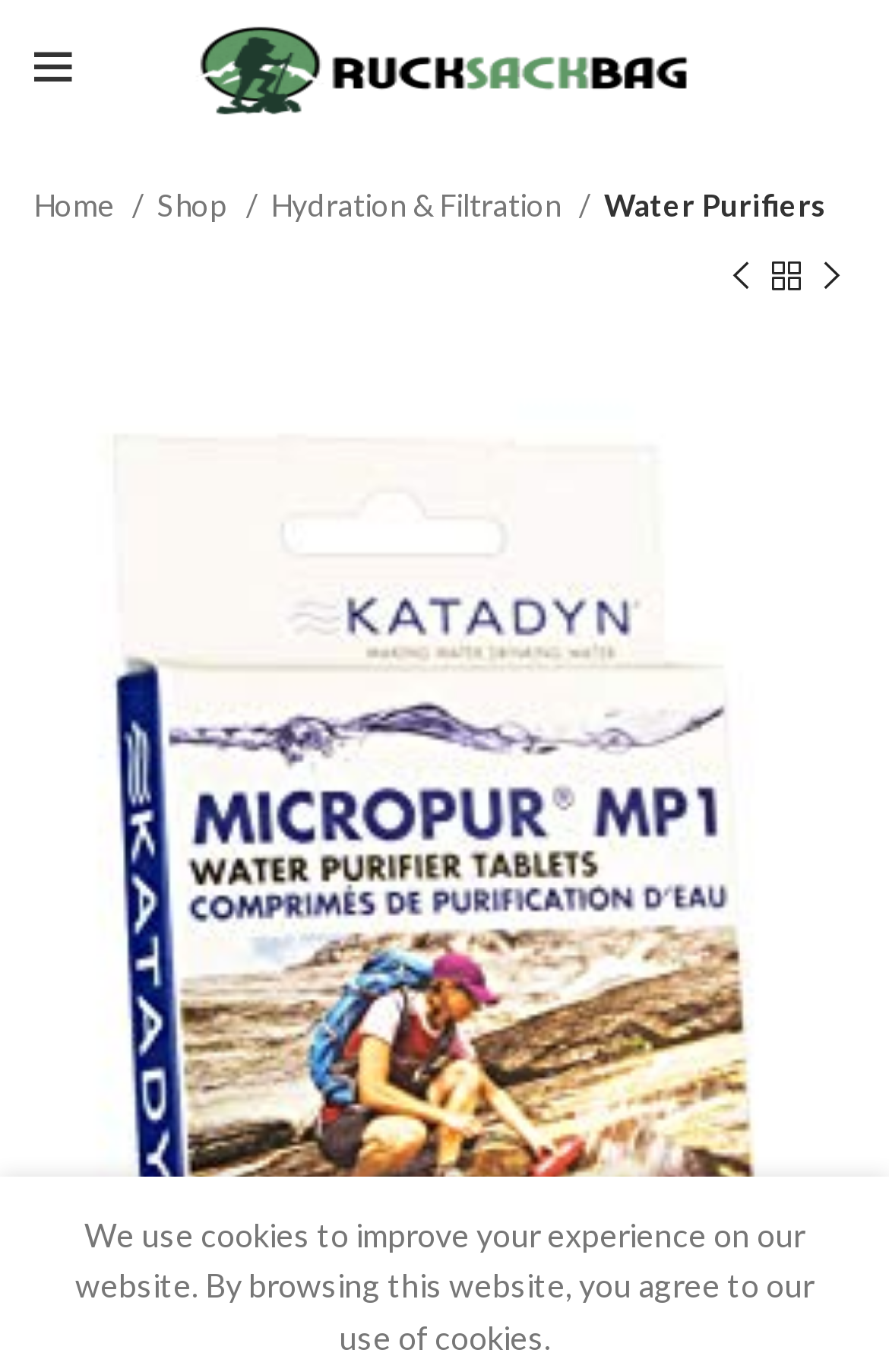What is the purpose of the icon with code ''?
Using the visual information, answer the question in a single word or phrase.

Unknown